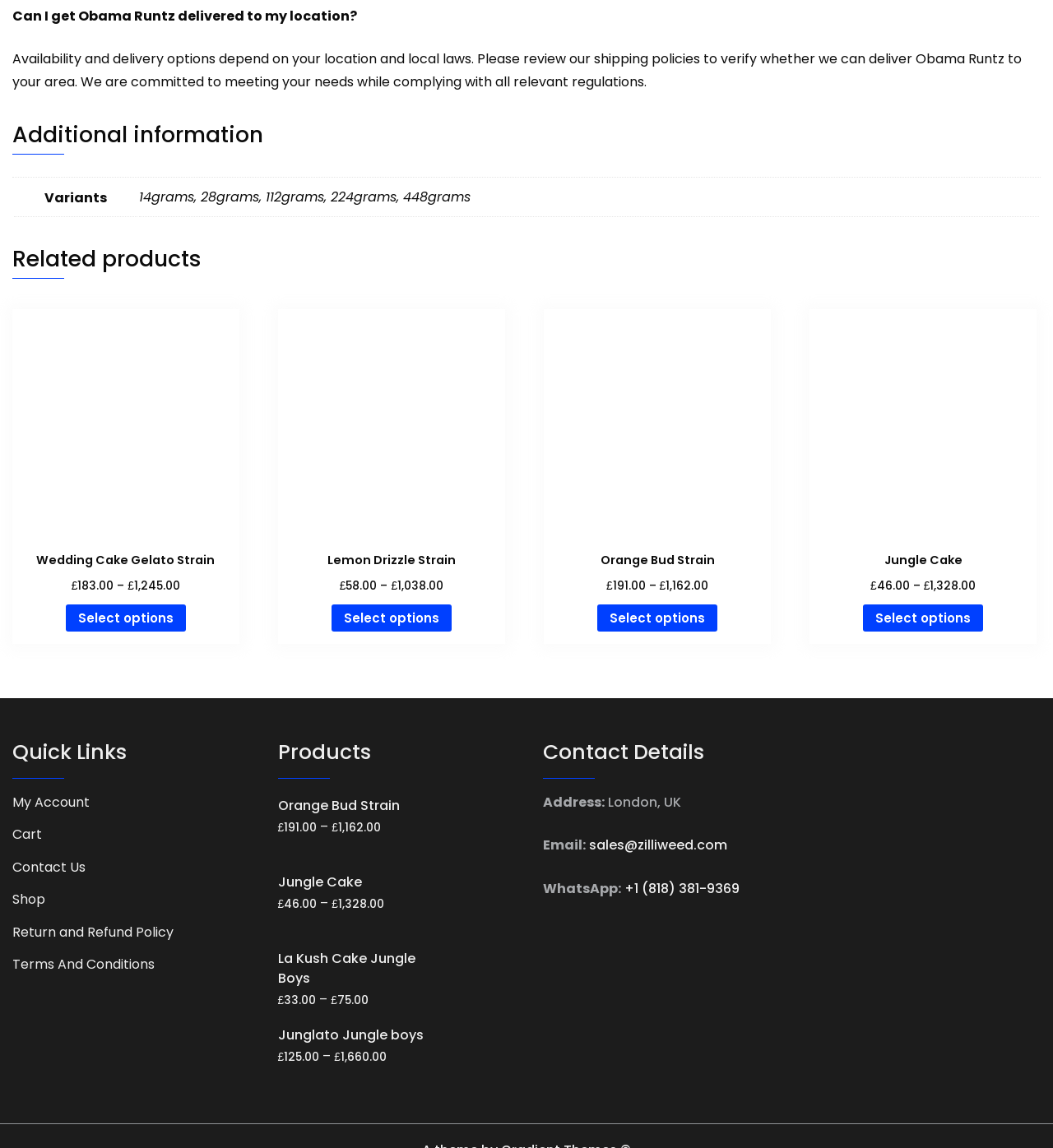Please locate the bounding box coordinates of the region I need to click to follow this instruction: "View 'Orange Bud Strain' product".

[0.517, 0.27, 0.732, 0.518]